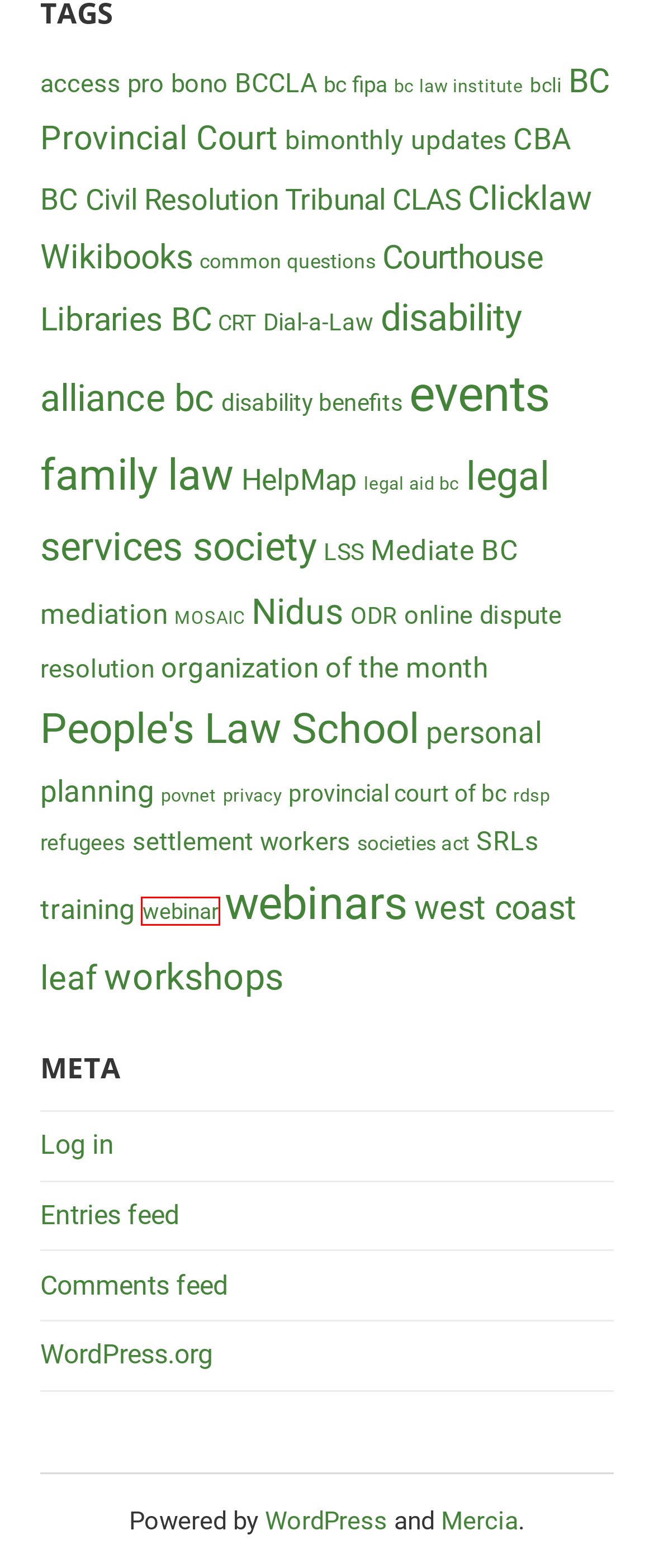You are provided with a screenshot of a webpage where a red rectangle bounding box surrounds an element. Choose the description that best matches the new webpage after clicking the element in the red bounding box. Here are the choices:
A. Civil Resolution Tribunal – Clicklaw Blog
B. BC Provincial Court – Clicklaw Blog
C. Nidus – Clicklaw Blog
D. bcli – Clicklaw Blog
E. family law – Clicklaw Blog
F. events – Clicklaw Blog
G. MOSAIC – Clicklaw Blog
H. webinar – Clicklaw Blog

H